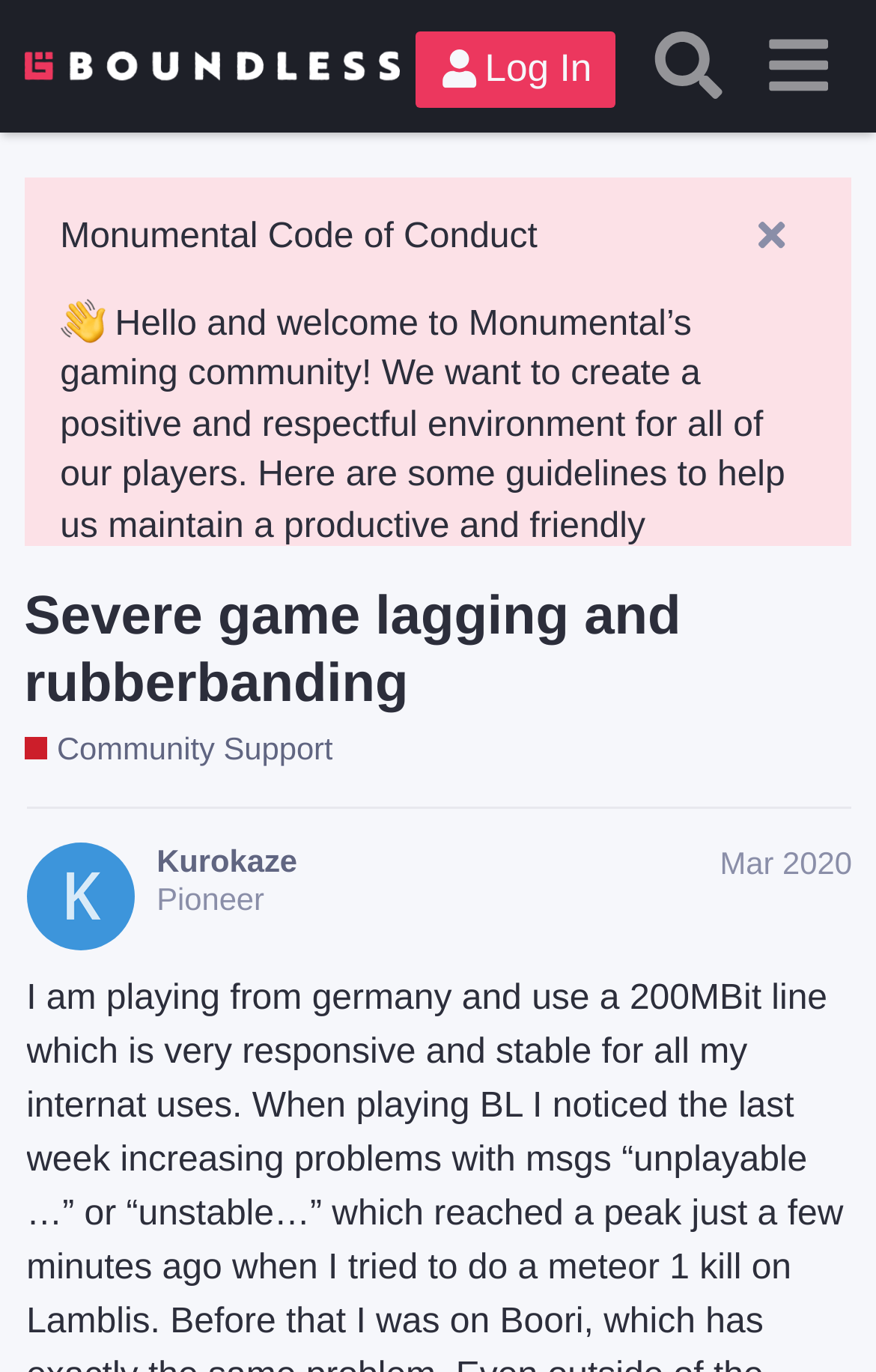Determine the bounding box coordinates of the target area to click to execute the following instruction: "Click the 'Boundless Community' link."

[0.027, 0.017, 0.456, 0.079]